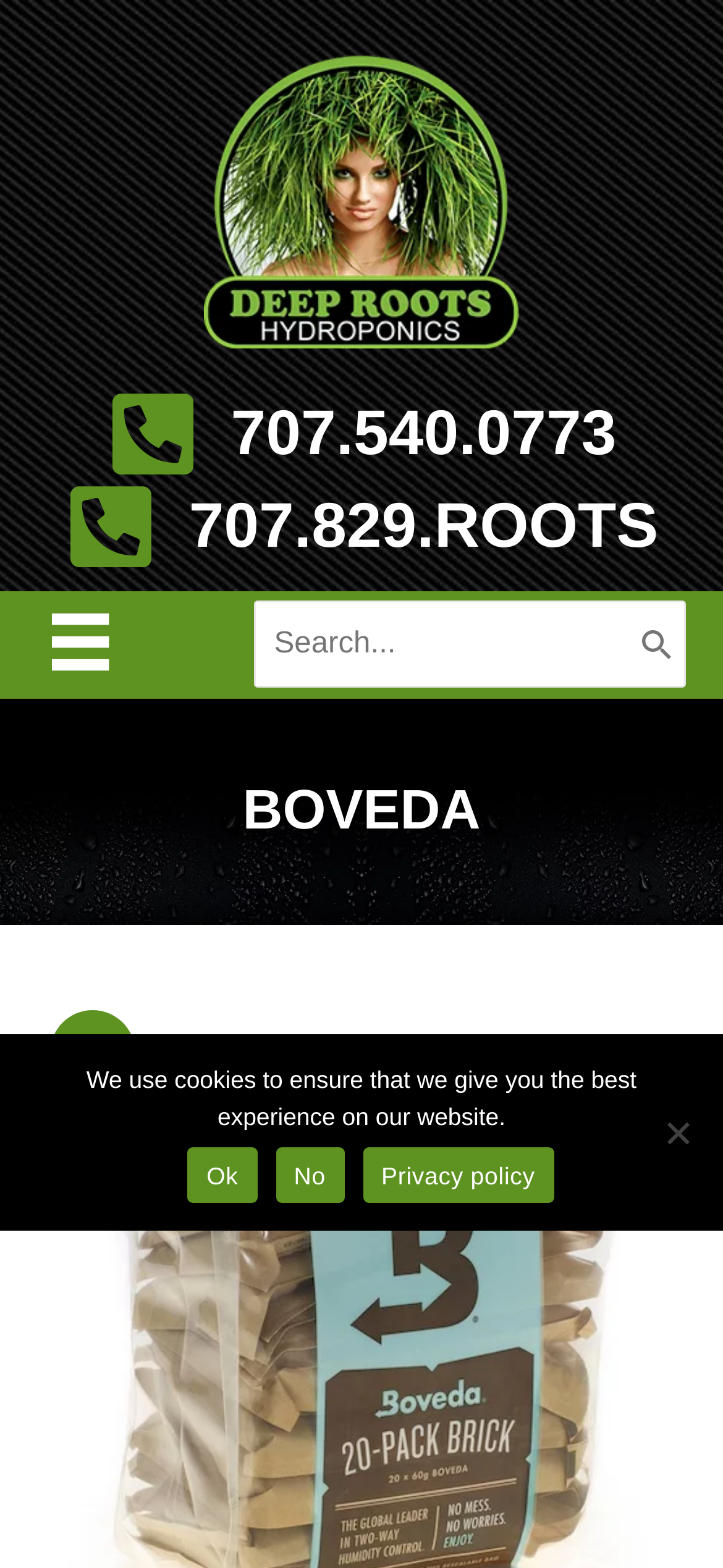Is there a search function on the webpage?
Give a one-word or short phrase answer based on the image.

Yes